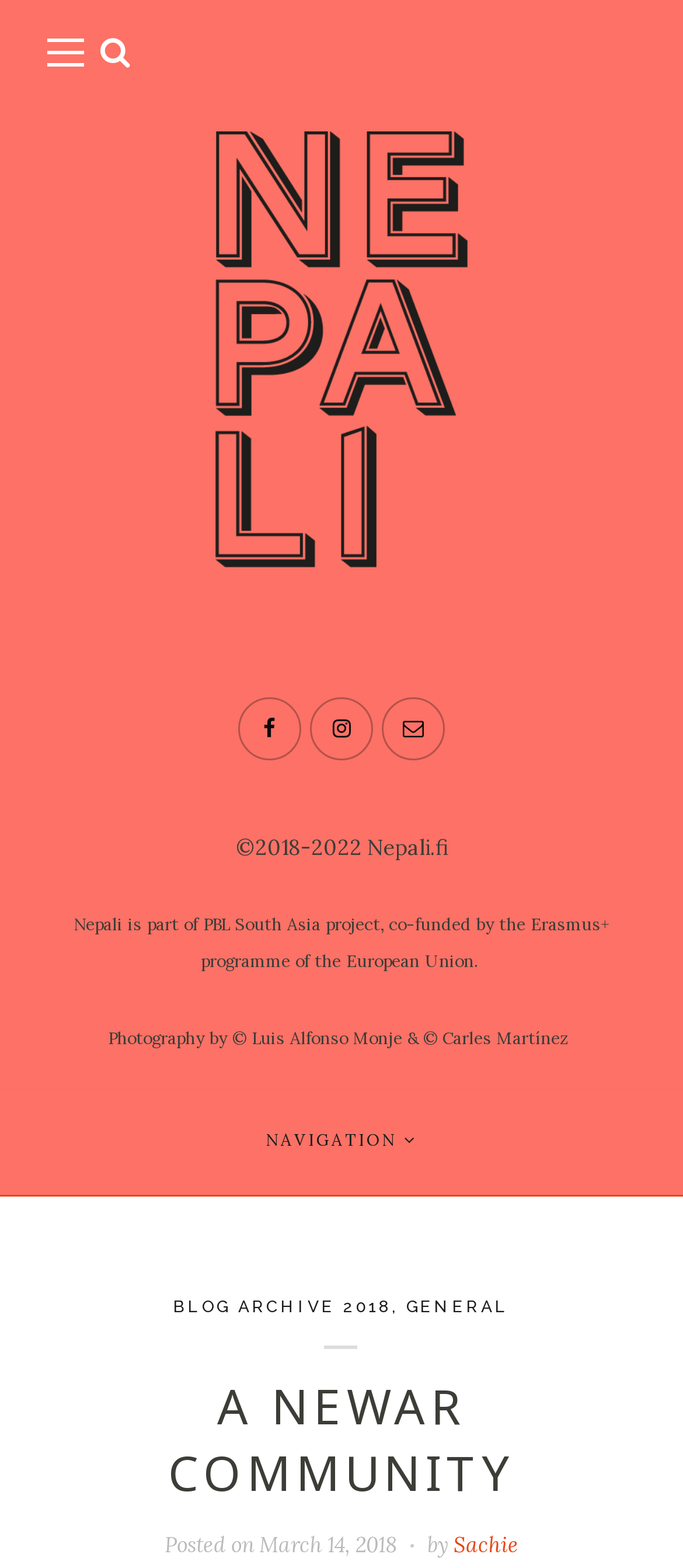Pinpoint the bounding box coordinates of the area that should be clicked to complete the following instruction: "View Sachie's profile". The coordinates must be given as four float numbers between 0 and 1, i.e., [left, top, right, bottom].

[0.664, 0.977, 0.759, 0.993]